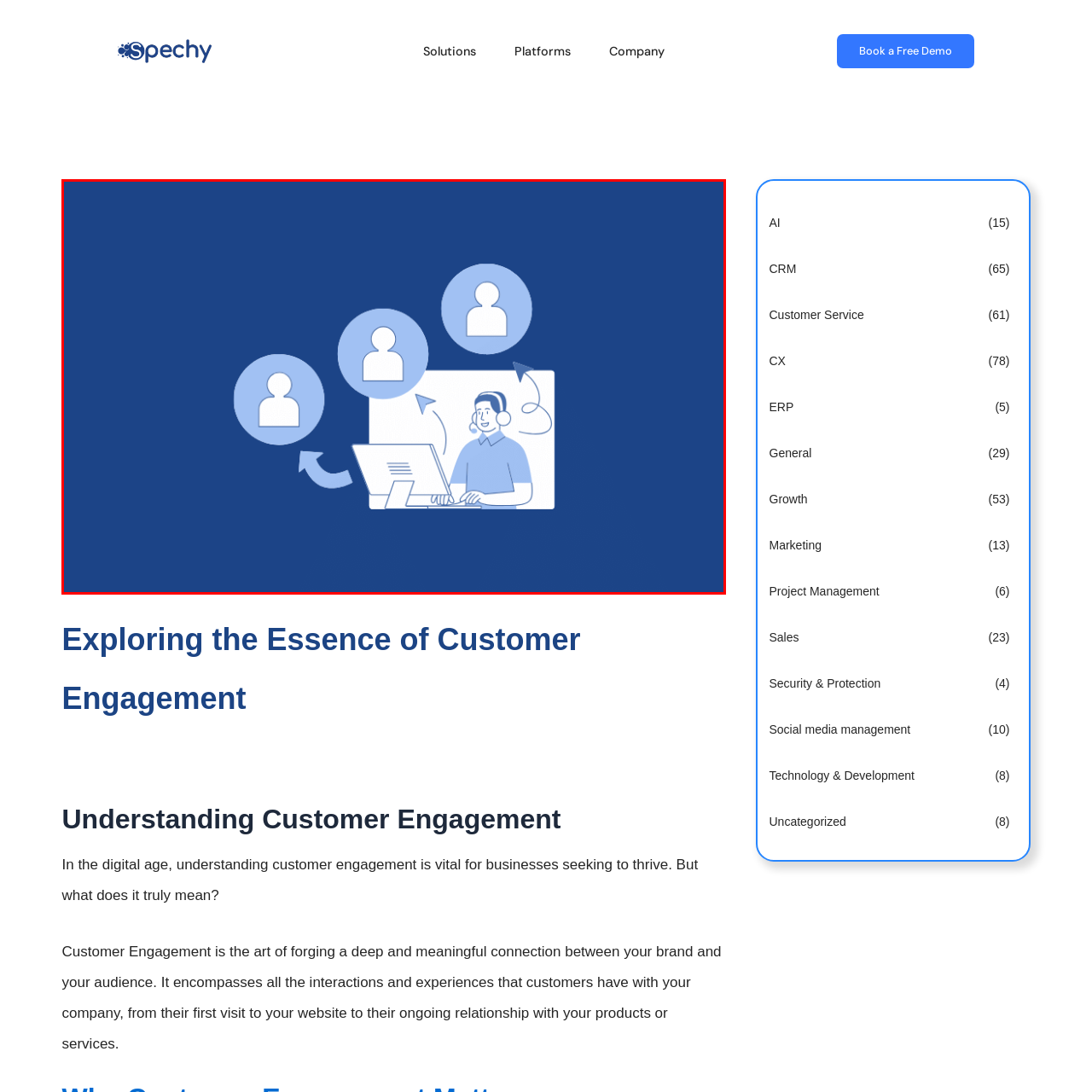Generate a detailed caption for the image within the red outlined area.

The image depicts a professional in a headset engaged in a customer service role, symbolizing the essence of customer engagement. Positioned centrally in front of a computer, the individual appears focused and attentive, reflecting the vital interactions that occur between brands and their audiences. Surrounding the figure are stylized representations of customers, illustrated as icons in circular bubbles, indicating a two-way communication flow. This visual highlights the interconnected nature of customer experiences, emphasizing the importance of building meaningful relationships through effective engagement strategies. The background is a deep blue, reinforcing a sense of professionalism and trust, suitable for a setting that prioritizes customer service excellence.